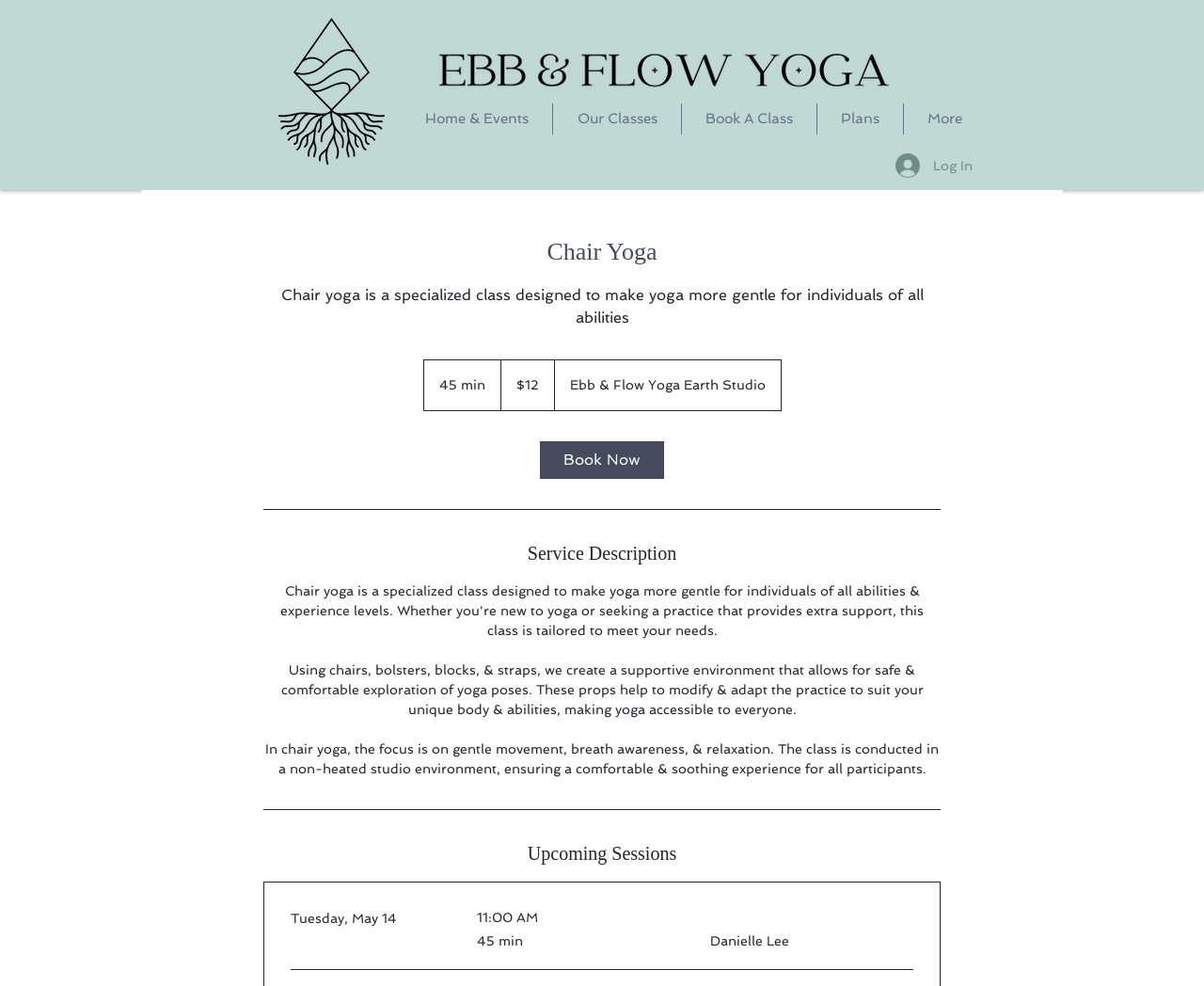Respond with a single word or phrase to the following question: What is the date of the upcoming session?

Tuesday, May 14